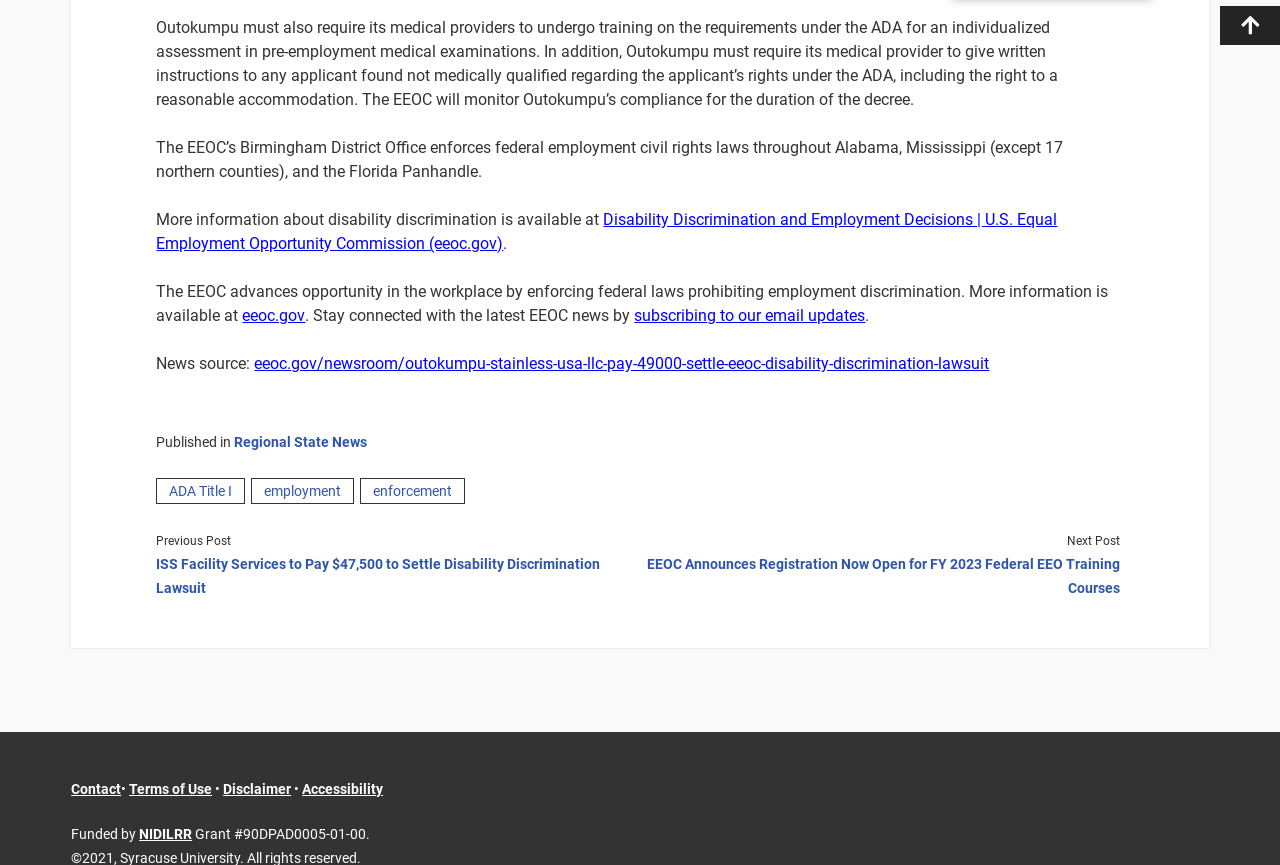Provide the bounding box coordinates of the HTML element this sentence describes: "Terms of Use". The bounding box coordinates consist of four float numbers between 0 and 1, i.e., [left, top, right, bottom].

[0.101, 0.897, 0.166, 0.915]